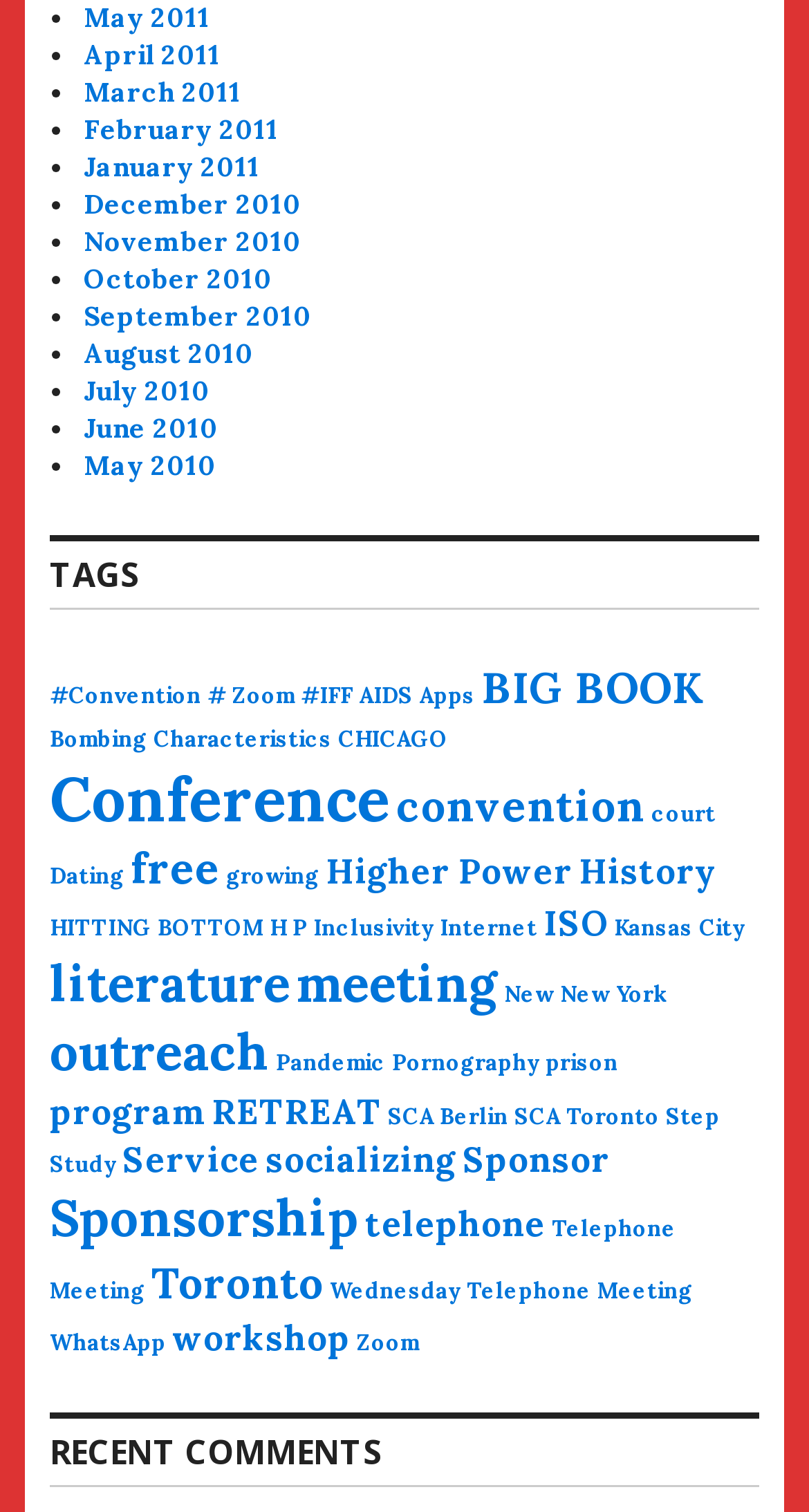Please give a concise answer to this question using a single word or phrase: 
How many items are under the 'TAGS' heading?

35